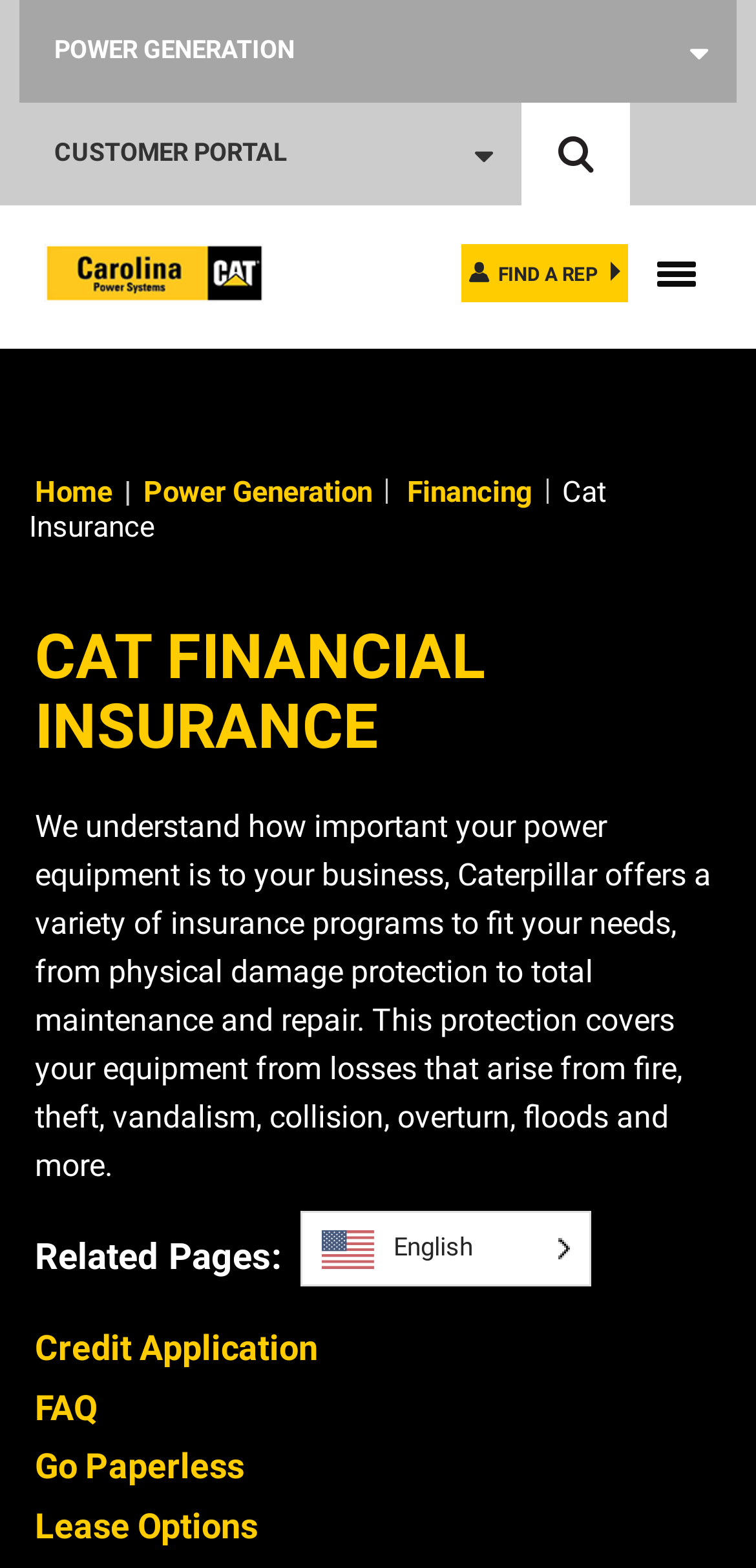What is the current language selected?
Using the information from the image, provide a comprehensive answer to the question.

The webpage has a complementary element that indicates the language selected, which is 'Language selected: English'.